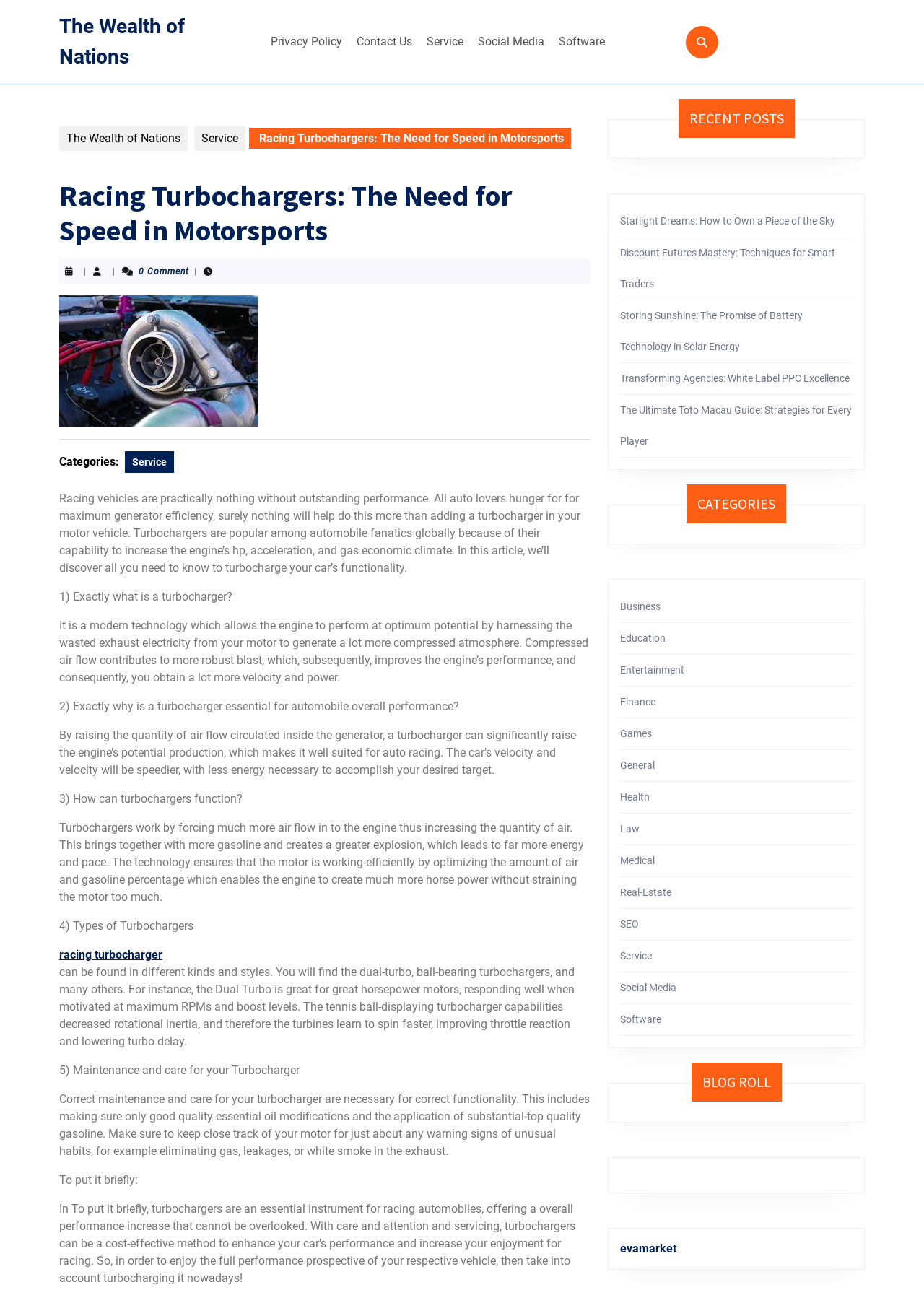Please identify the coordinates of the bounding box that should be clicked to fulfill this instruction: "Click the 'Privacy Policy' link".

[0.287, 0.021, 0.377, 0.044]